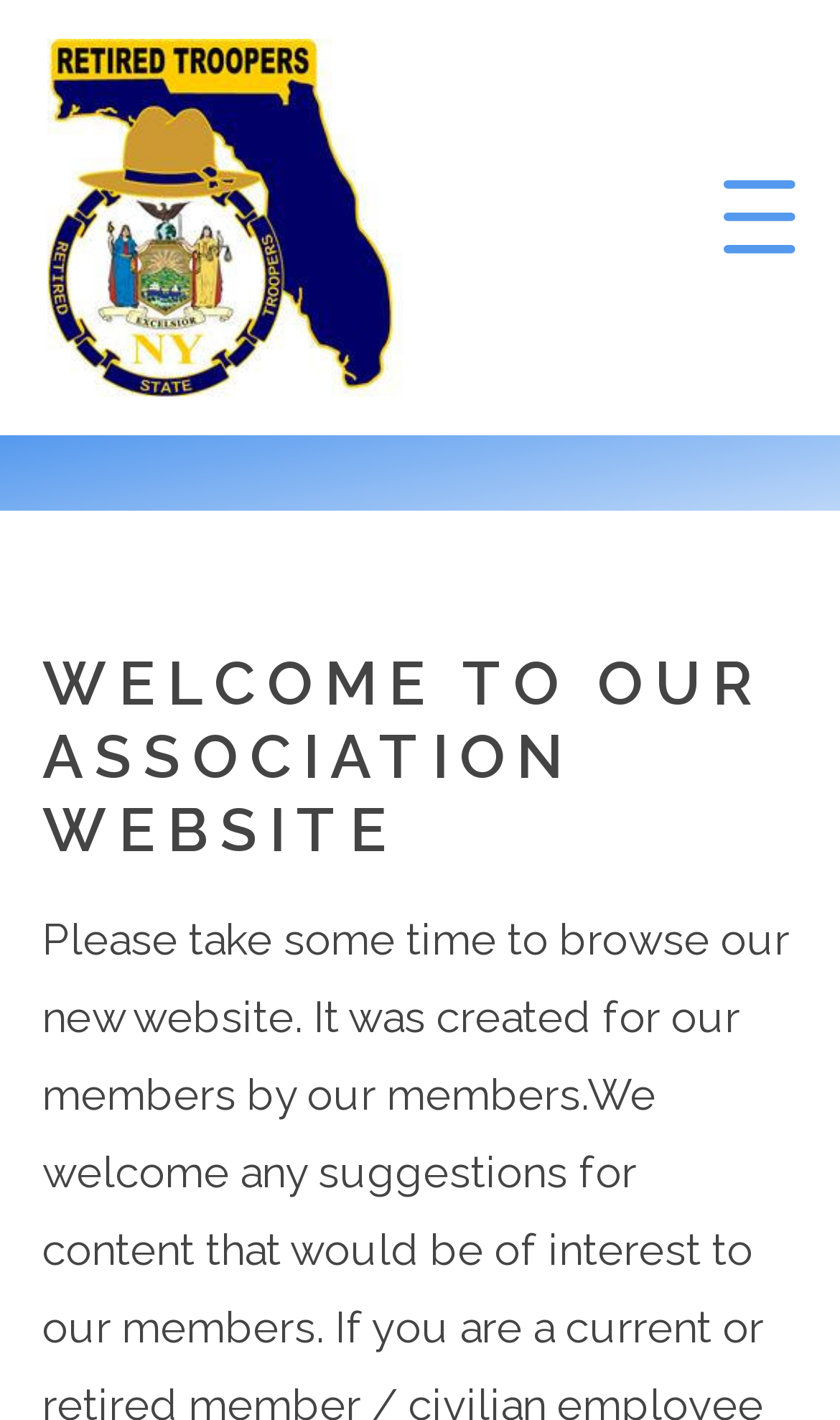Find the bounding box coordinates for the element that must be clicked to complete the instruction: "learn about the association". The coordinates should be four float numbers between 0 and 1, indicated as [left, top, right, bottom].

[0.05, 0.485, 0.86, 0.547]